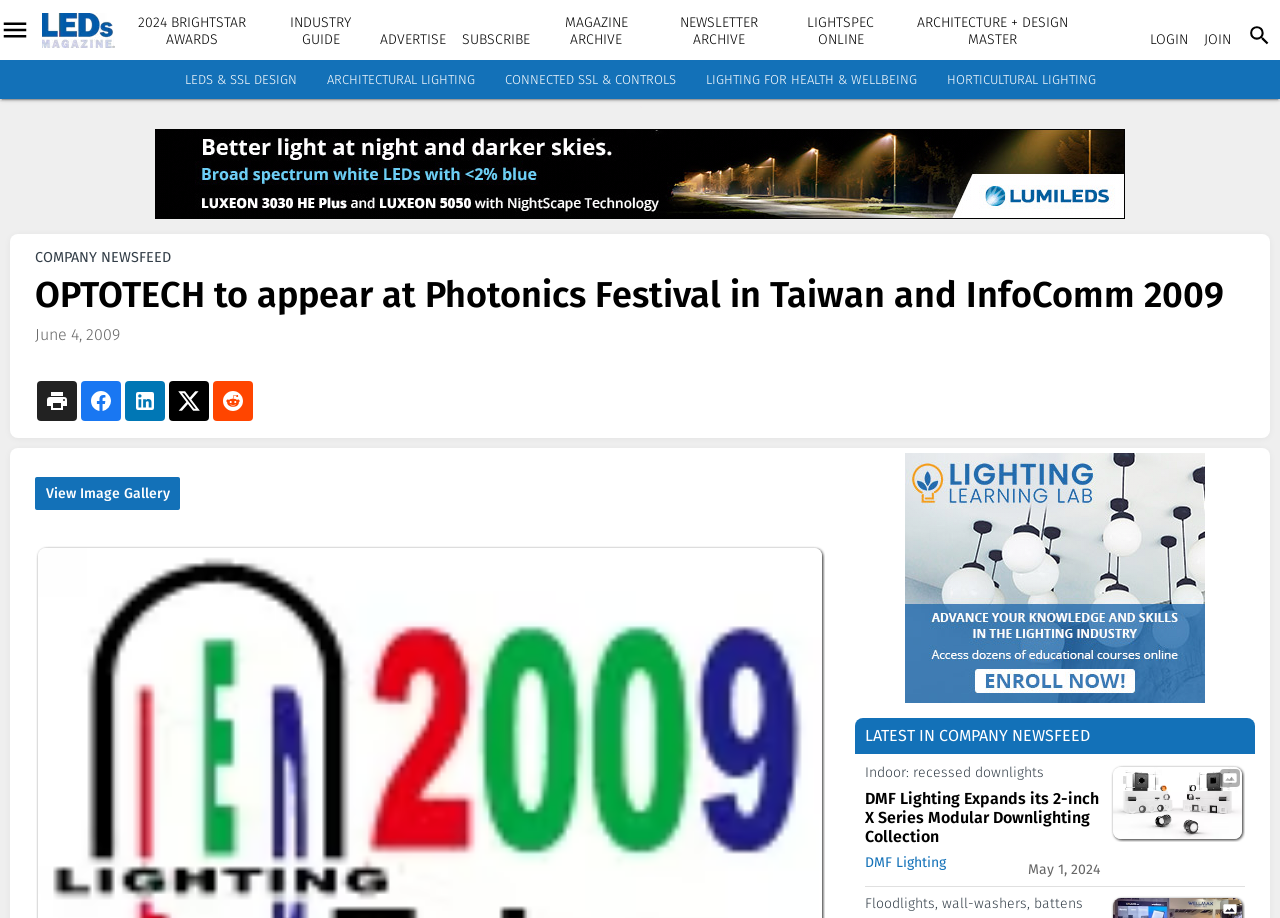Consider the image and give a detailed and elaborate answer to the question: 
How many links are there under the 'Topics' section?

The 'Topics' section is located on the left side of the webpage, and it contains 6 links: 'LEDs & SSL Design', 'Architectural Lighting', 'Connected SSL & Controls', 'Lighting for Health & Wellbeing', 'Horticultural Lighting', and 'Specialty SSL'.